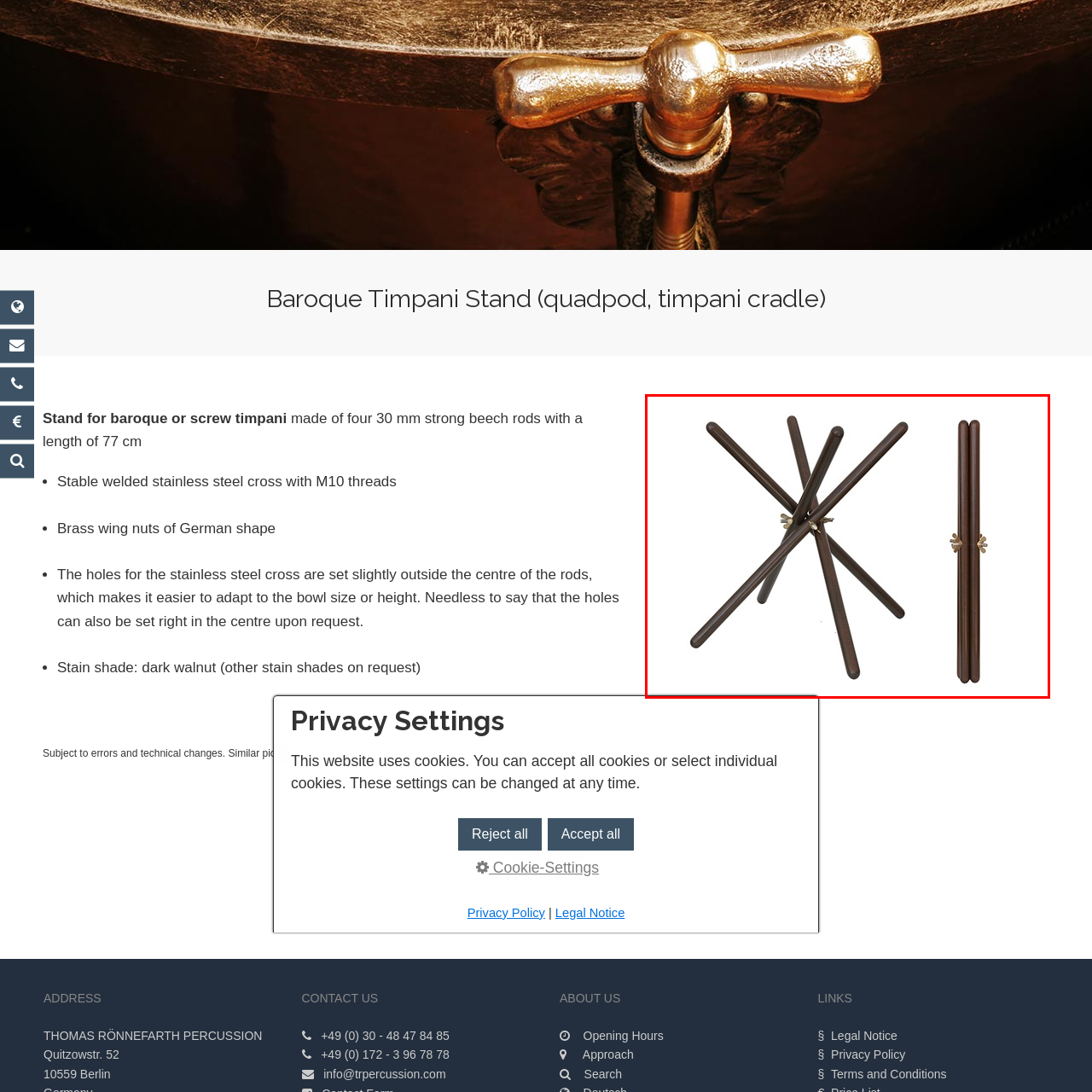What is the diameter of the rods?
Look closely at the image within the red bounding box and respond to the question with one word or a brief phrase.

30 mm